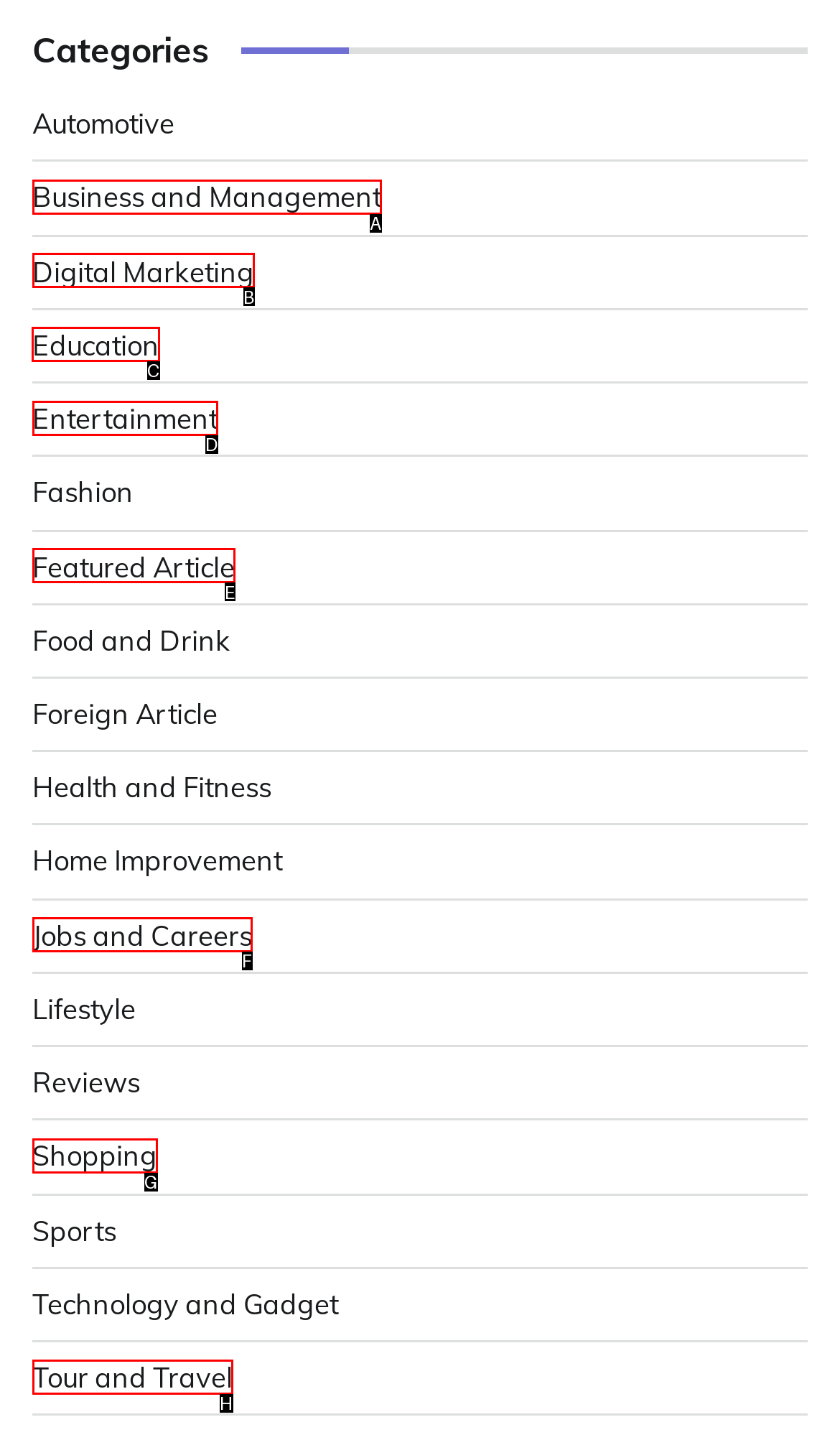From the available options, which lettered element should I click to complete this task: View Education?

C